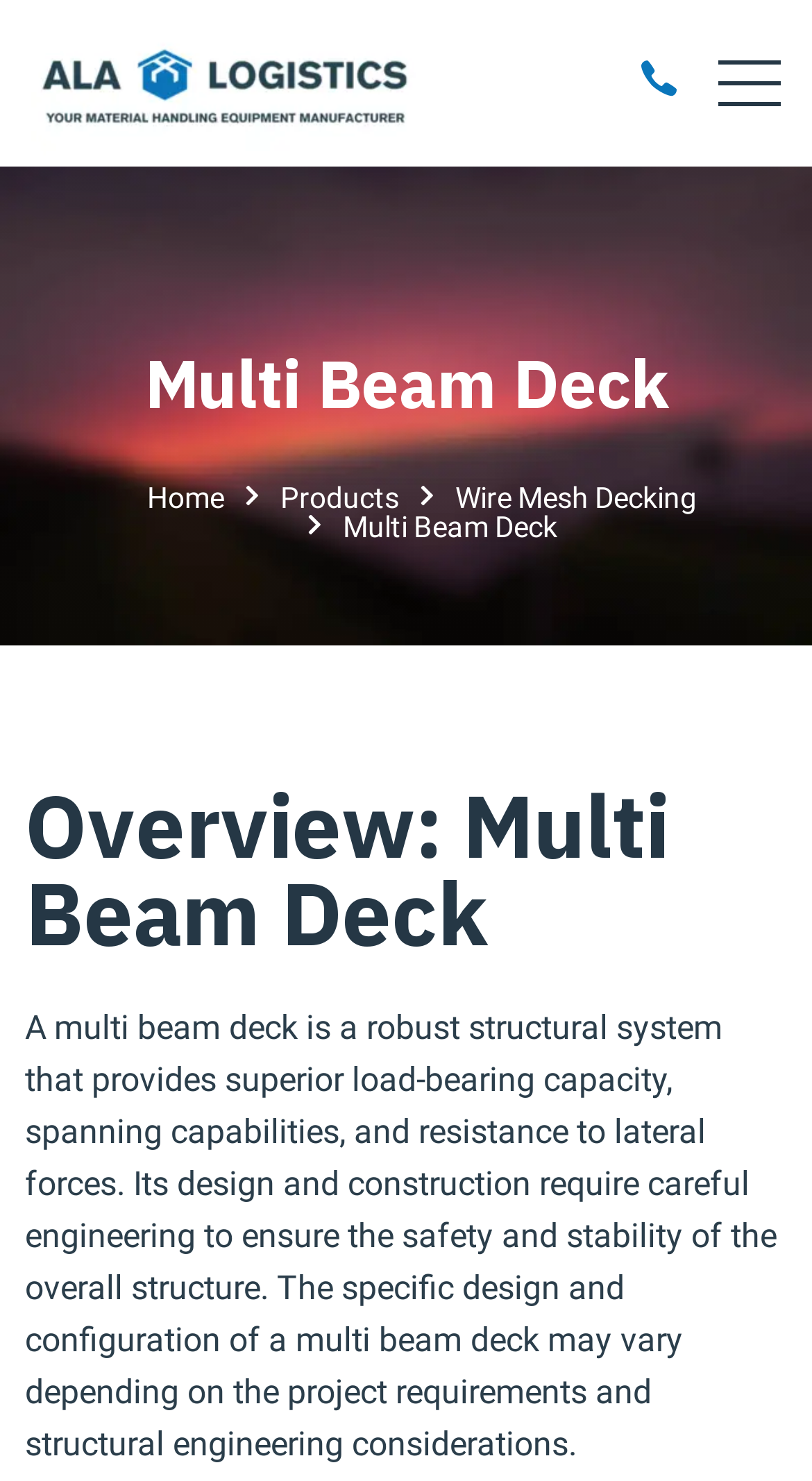Generate an in-depth caption that captures all aspects of the webpage.

The webpage is about Multi Beam Deck, a product offered by ALA Logistics. At the top left corner, there is a logo of ALA Logistics, which is an image linked to the company's website. Next to the logo, there is a link to the company's homepage. On the top right corner, there is a toggle navigation button.

Below the top section, there is a large heading that reads "Multi Beam Deck" spanning almost the entire width of the page. Underneath the heading, there are three links: "Home", "Products", and "Wire Mesh Decking", which are likely navigation links to other sections of the website.

Further down, there is a subheading "Overview: Multi Beam Deck" followed by a paragraph of text that describes the product. The text explains that a multi beam deck is a robust structural system that provides superior load-bearing capacity and resistance to lateral forces, and its design and construction require careful engineering to ensure safety and stability.